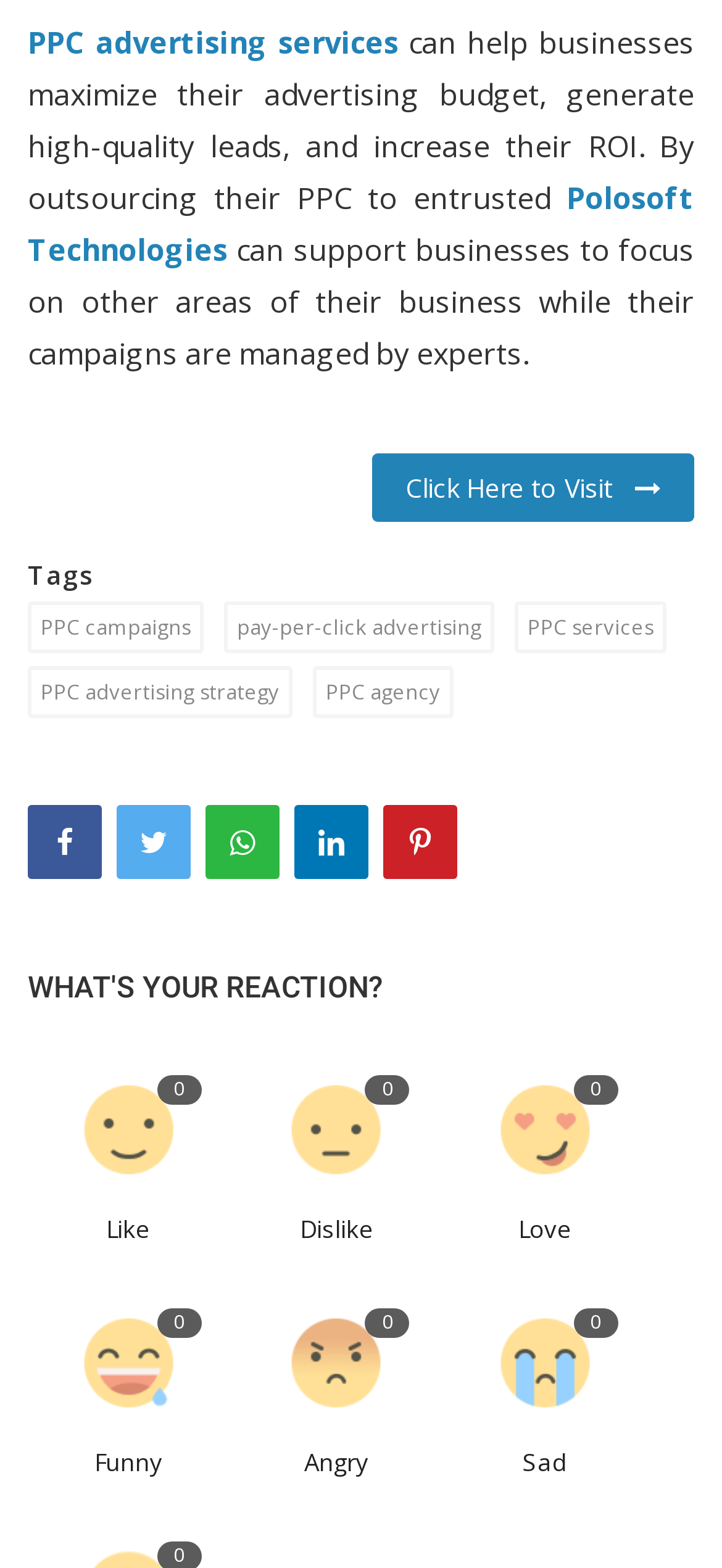What is the topic of the tags section?
Please provide a single word or phrase in response based on the screenshot.

PPC